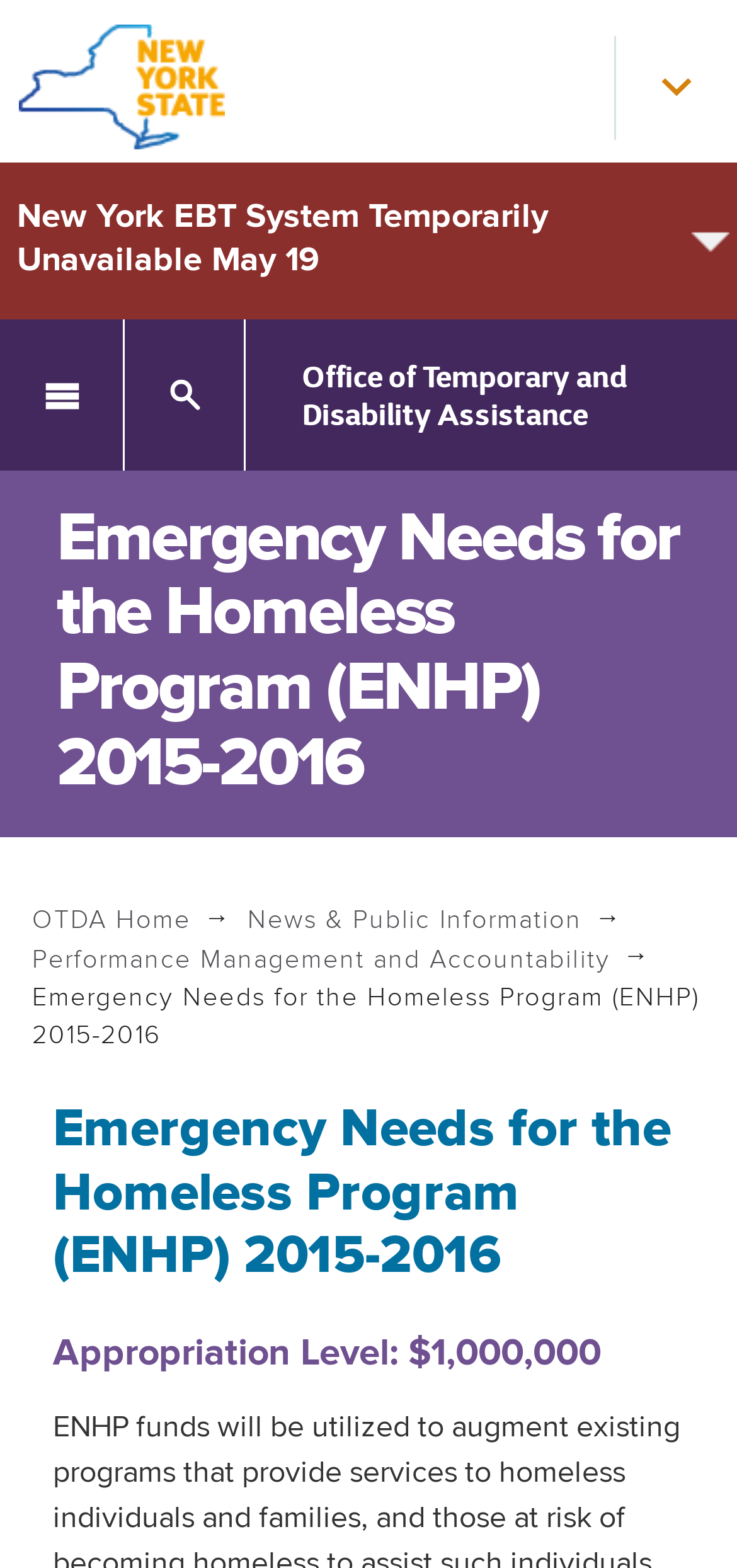What is the purpose of the 'Back to Top' link?
Look at the image and answer the question with a single word or phrase.

To go back to the top of the page